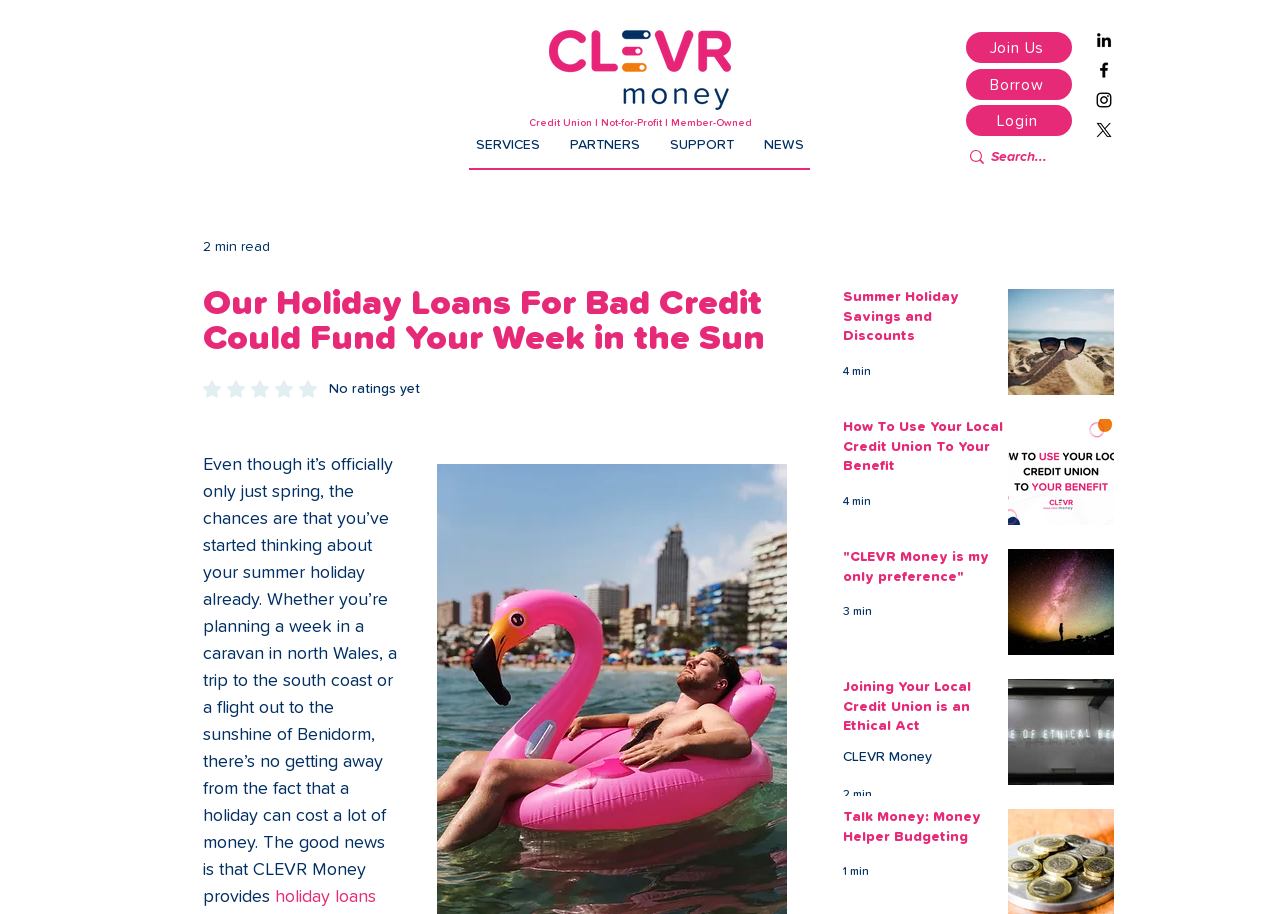Pinpoint the bounding box coordinates of the element that must be clicked to accomplish the following instruction: "Search for something". The coordinates should be in the format of four float numbers between 0 and 1, i.e., [left, top, right, bottom].

[0.774, 0.153, 0.838, 0.192]